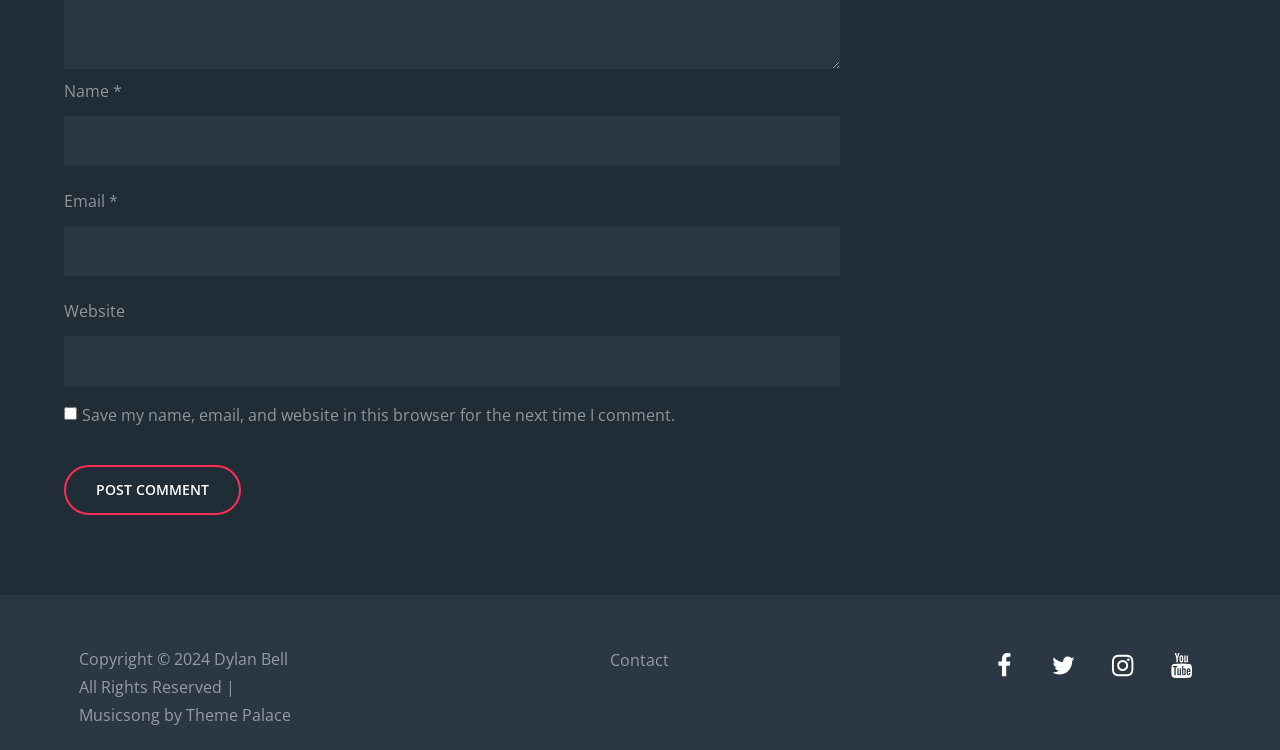Identify the bounding box coordinates of the region that needs to be clicked to carry out this instruction: "Check the REVIEWS". Provide these coordinates as four float numbers ranging from 0 to 1, i.e., [left, top, right, bottom].

None